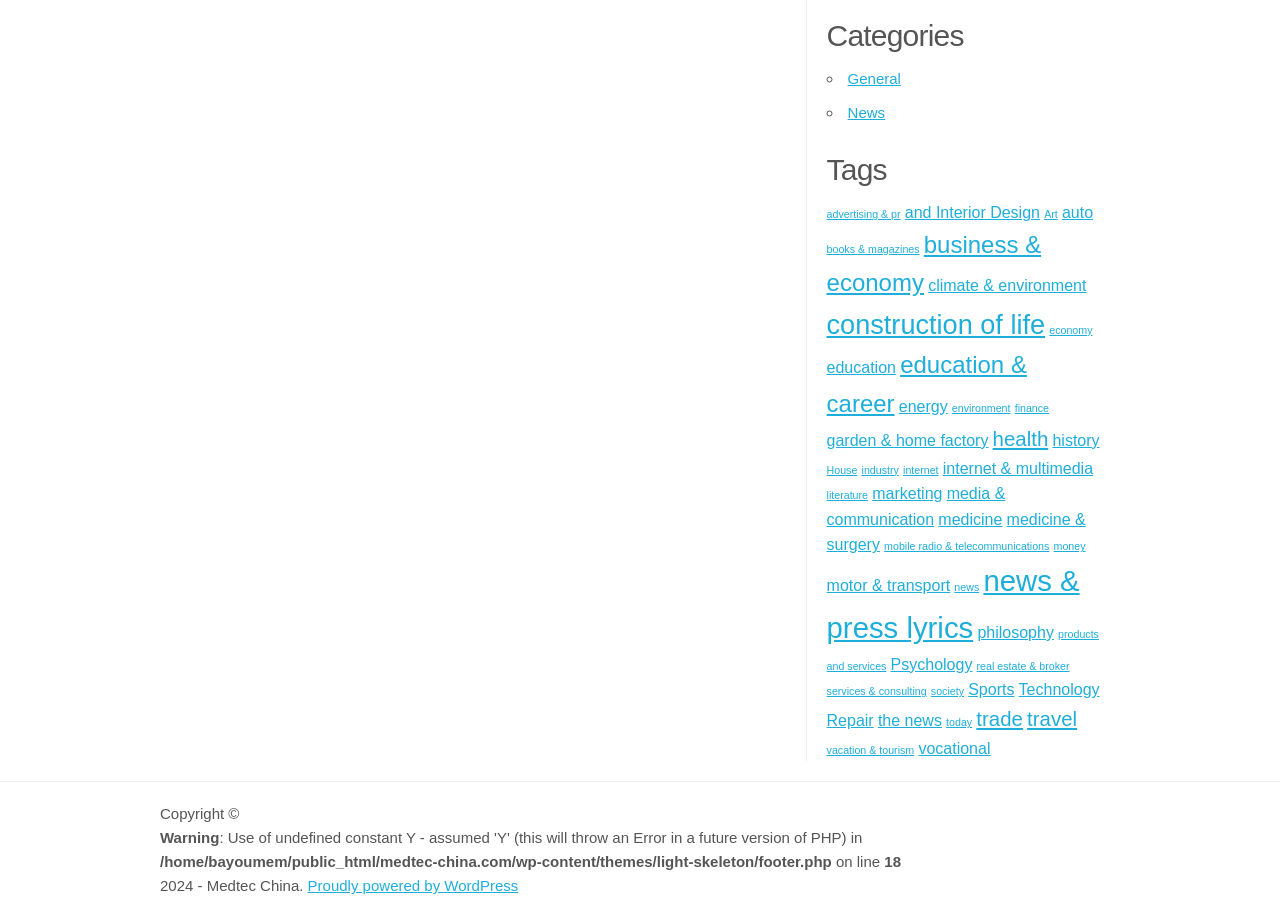Locate the bounding box coordinates of the area where you should click to accomplish the instruction: "read about who we are".

None